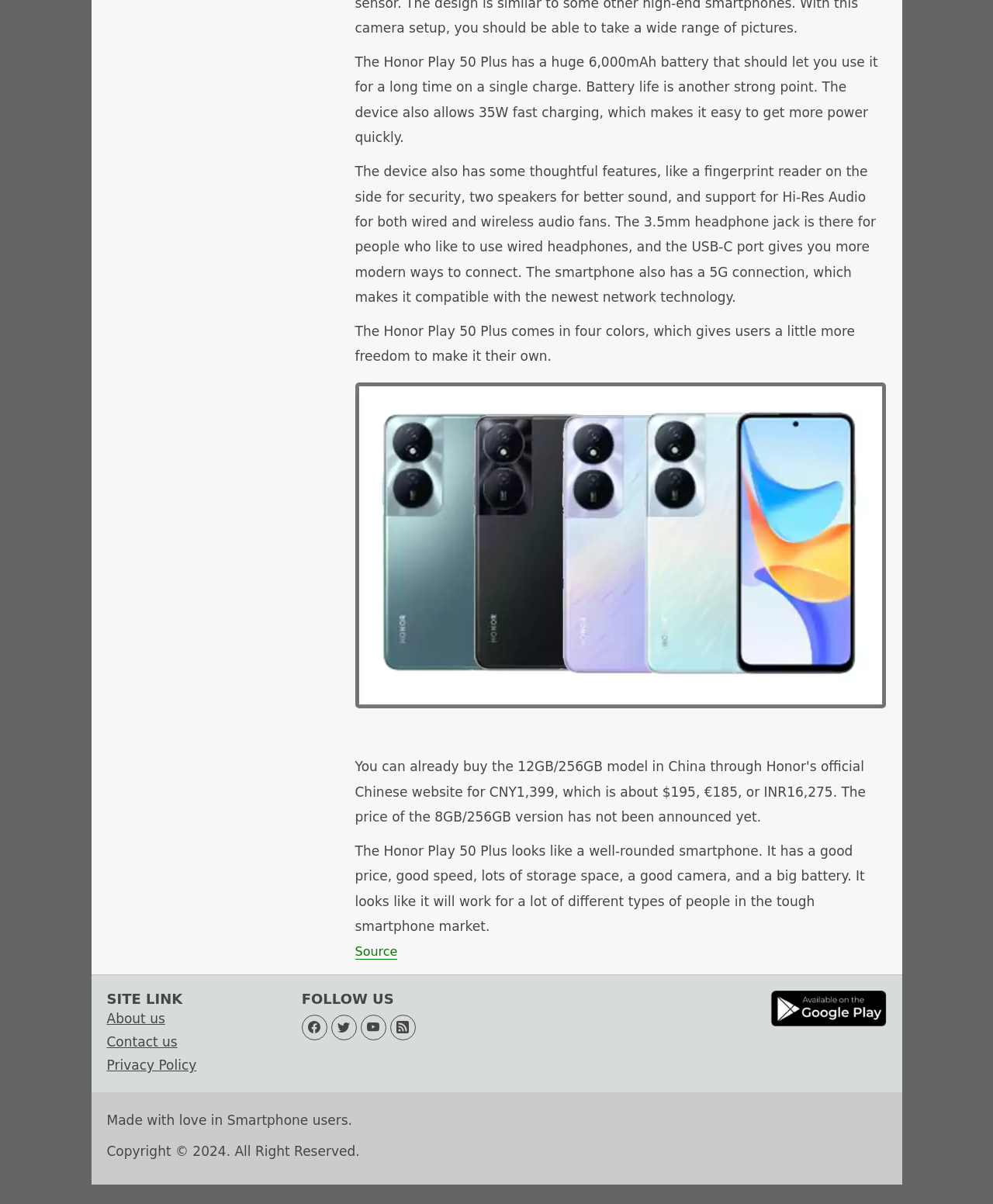Locate and provide the bounding box coordinates for the HTML element that matches this description: "alt="Get Device Info App"".

[0.775, 0.831, 0.893, 0.843]